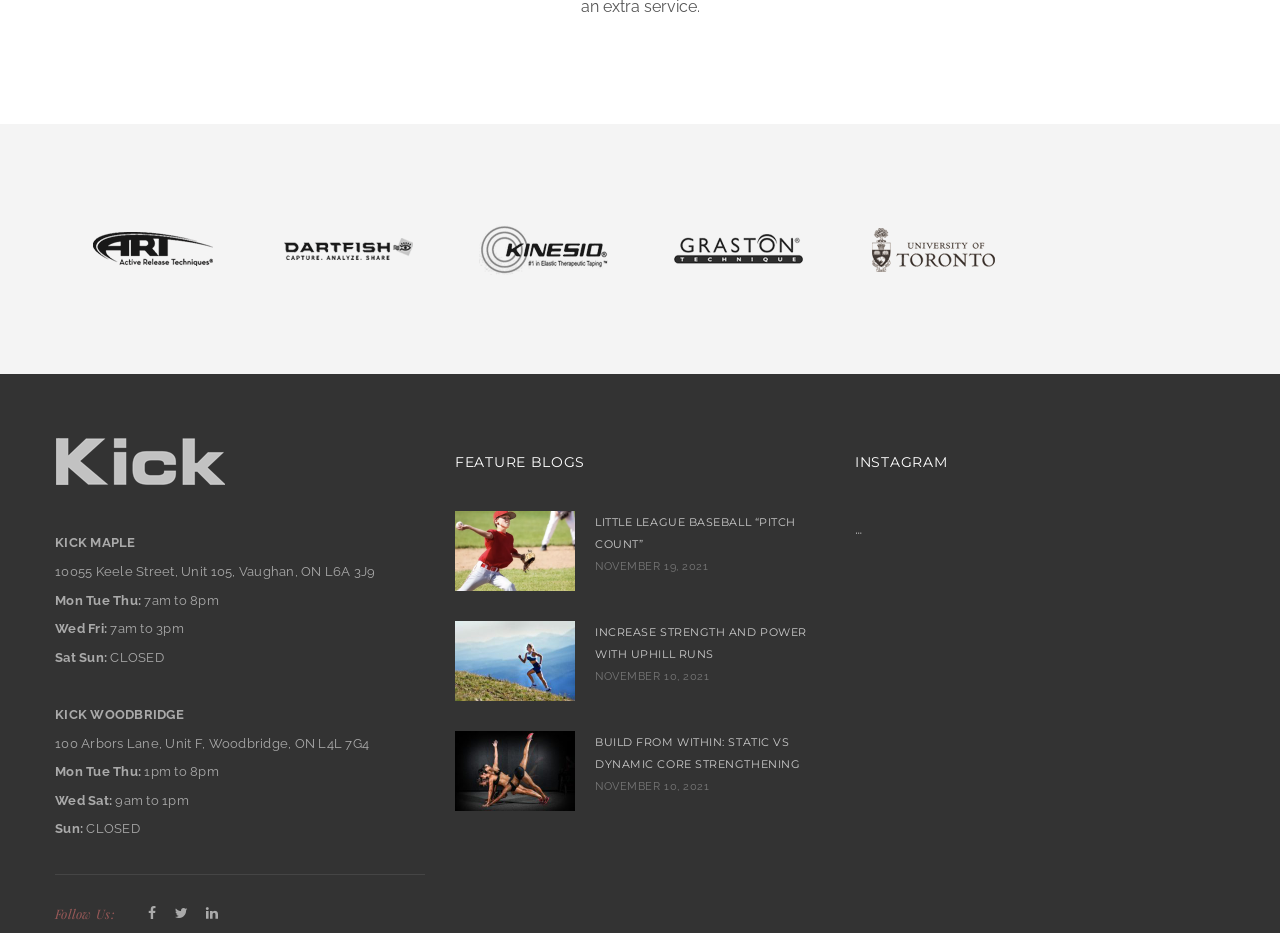By analyzing the image, answer the following question with a detailed response: What is the topic of the first blog post?

The first blog post is located in the FEATURE BLOGS section, and its topic is LITTLE LEAGUE BASEBALL “PITCH COUNT”, which is indicated by the link text and the image associated with it.